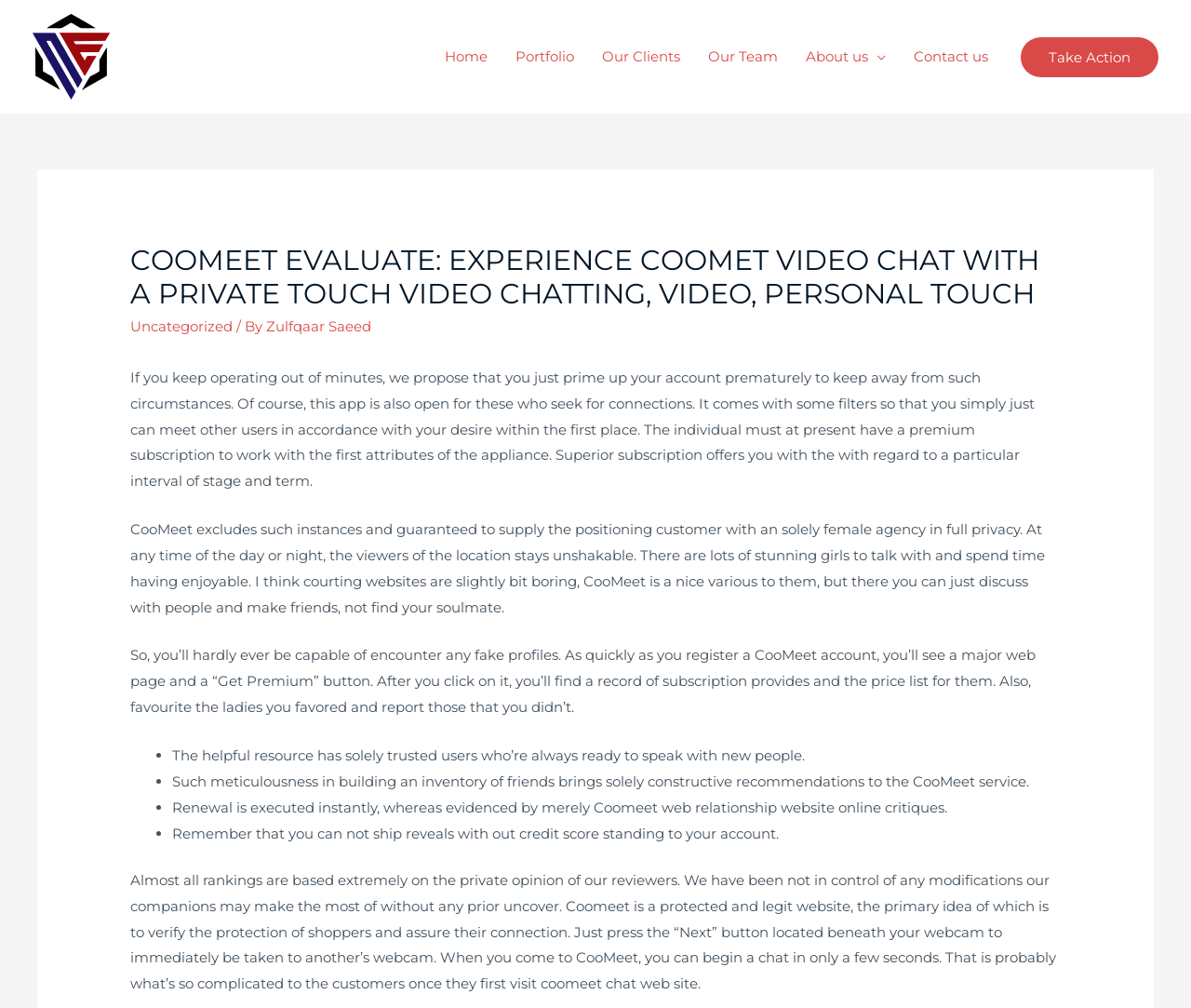Please identify the bounding box coordinates of the region to click in order to complete the task: "Click on the 'Our Team' link". The coordinates must be four float numbers between 0 and 1, specified as [left, top, right, bottom].

[0.583, 0.024, 0.665, 0.089]